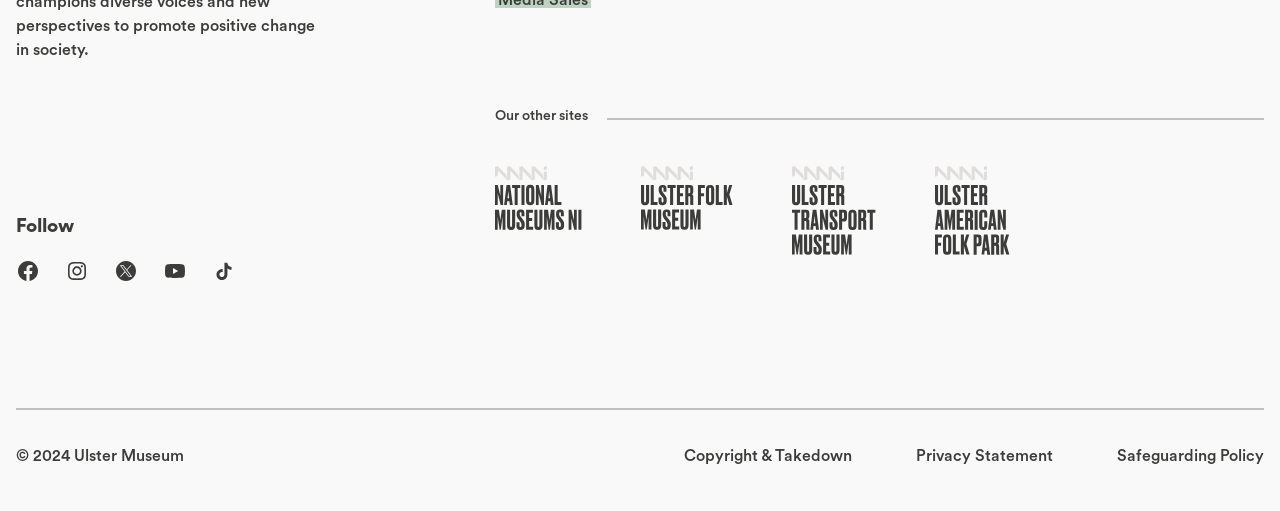Locate the bounding box coordinates of the area you need to click to fulfill this instruction: 'Explore Ulster Folk Museum'. The coordinates must be in the form of four float numbers ranging from 0 to 1: [left, top, right, bottom].

[0.501, 0.325, 0.573, 0.456]